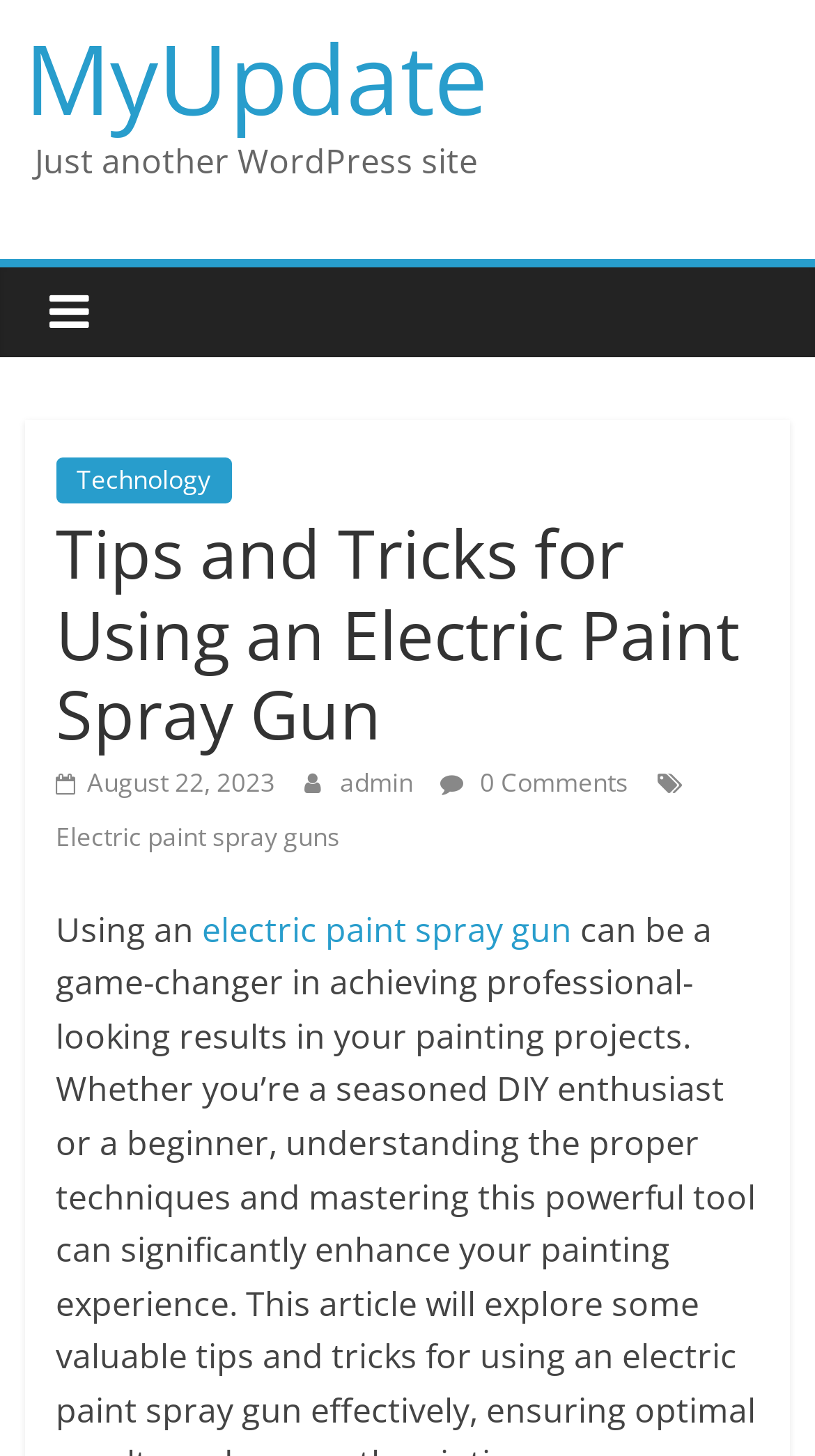How many links are there in the main heading section?
Based on the screenshot, respond with a single word or phrase.

2